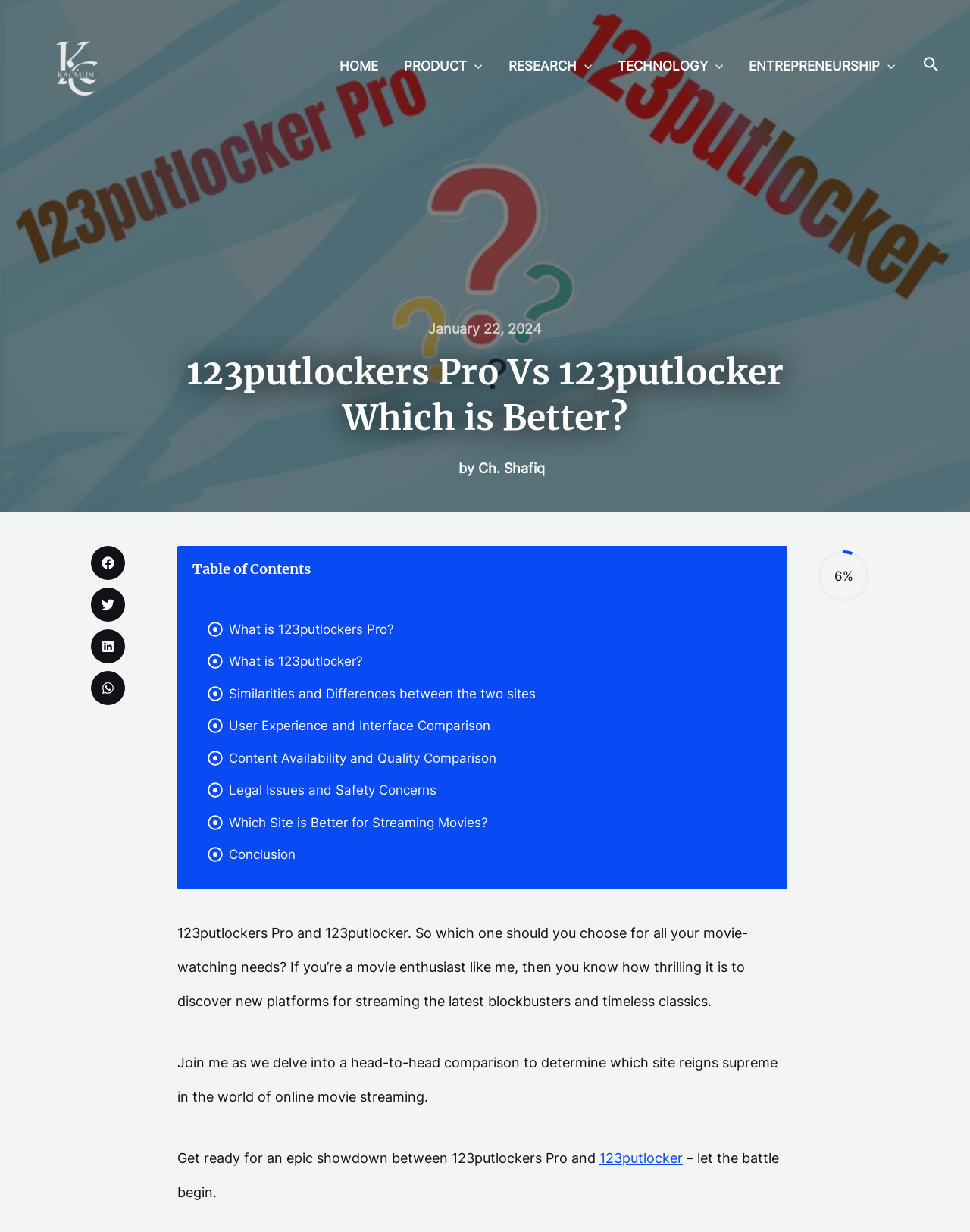Using the element description: "PRODUCT", determine the bounding box coordinates for the specified UI element. The coordinates should be four float numbers between 0 and 1, [left, top, right, bottom].

[0.403, 0.029, 0.511, 0.078]